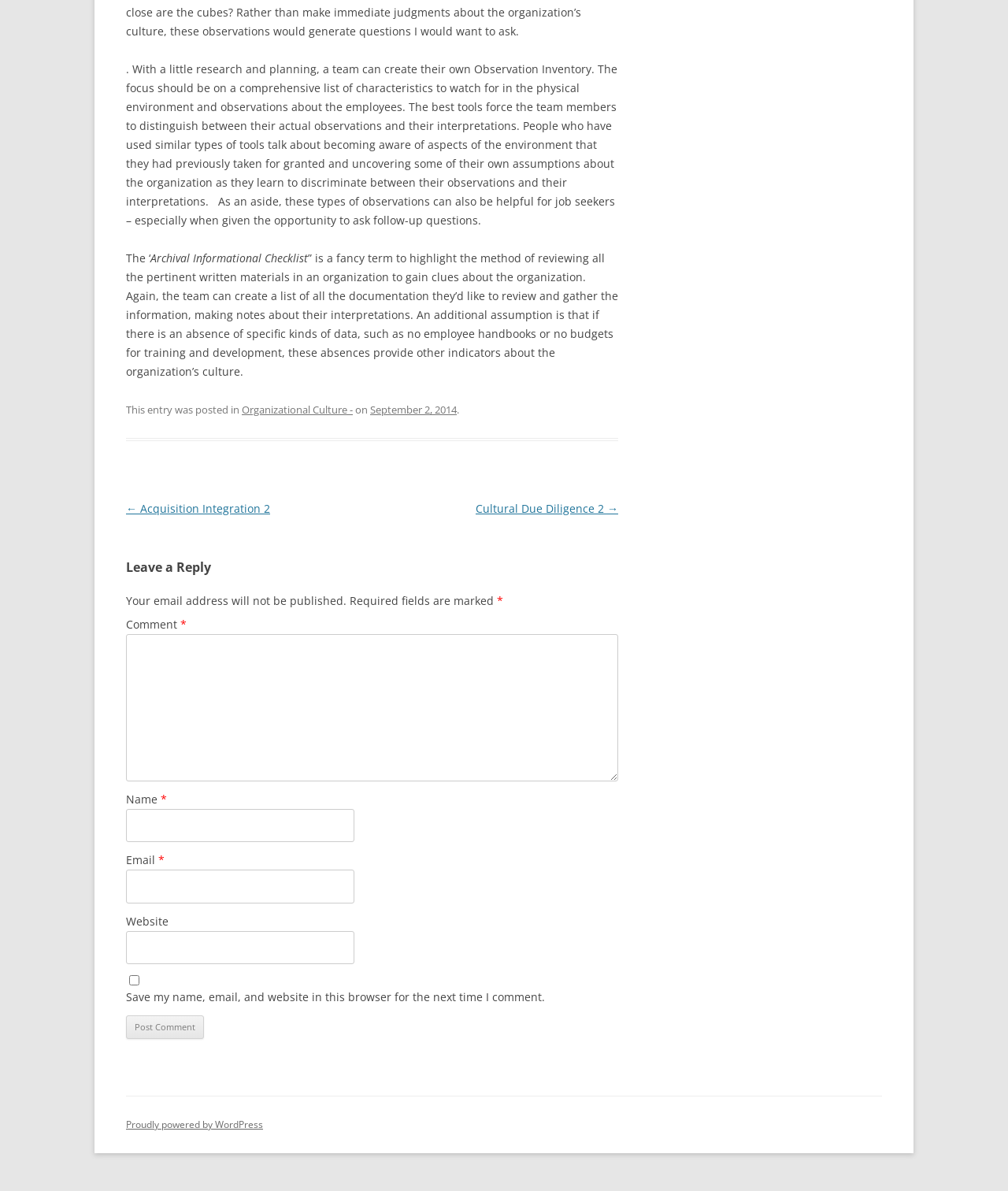What is the topic of the blog post?
Look at the image and provide a detailed response to the question.

I determined the answer by reading the text content of the webpage, specifically the sentence 'This entry was posted in Organizational Culture -' which indicates the category of the blog post.